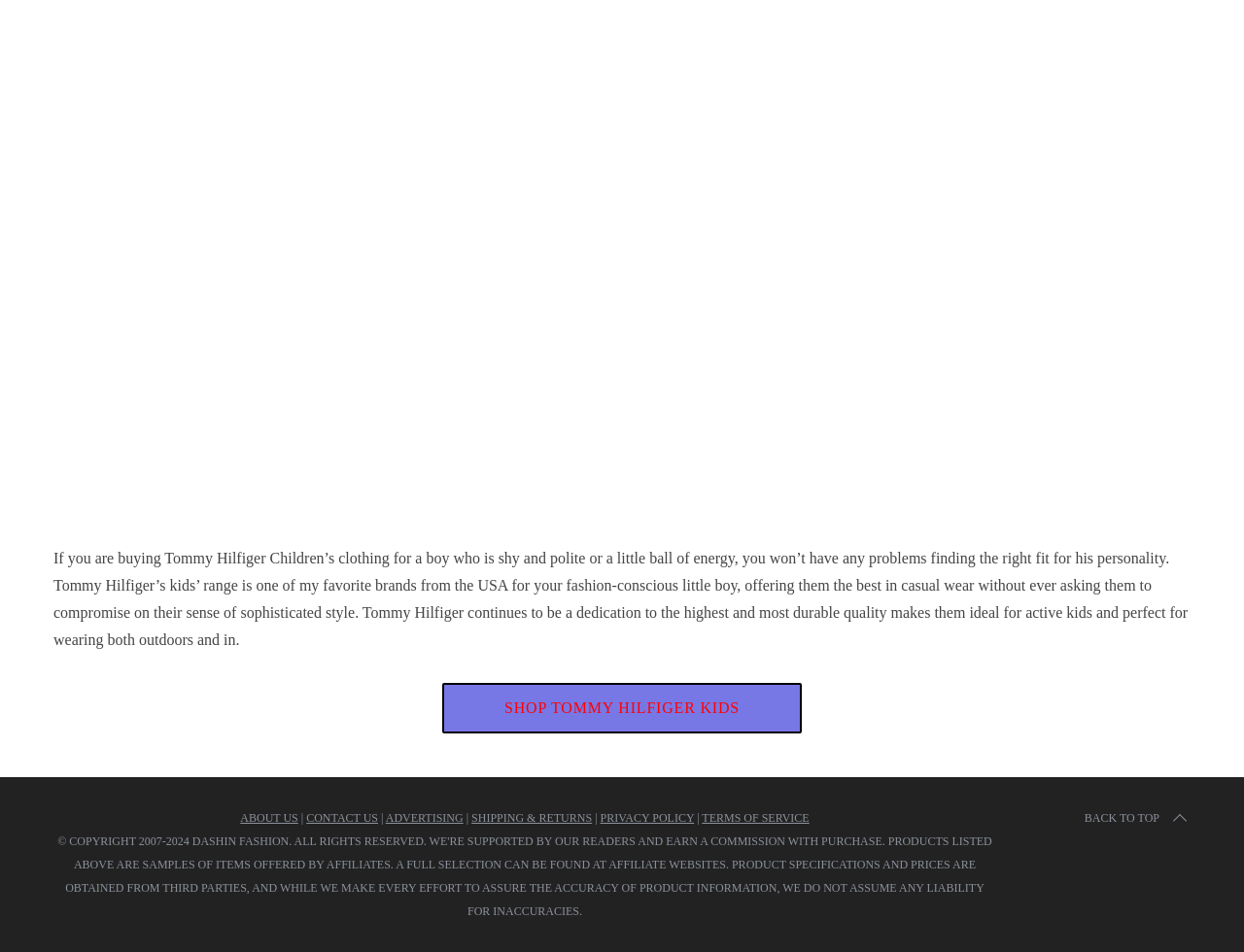Identify the bounding box coordinates of the clickable region required to complete the instruction: "Shop Tommy Hilfiger kids' clothing". The coordinates should be given as four float numbers within the range of 0 and 1, i.e., [left, top, right, bottom].

[0.355, 0.718, 0.645, 0.771]